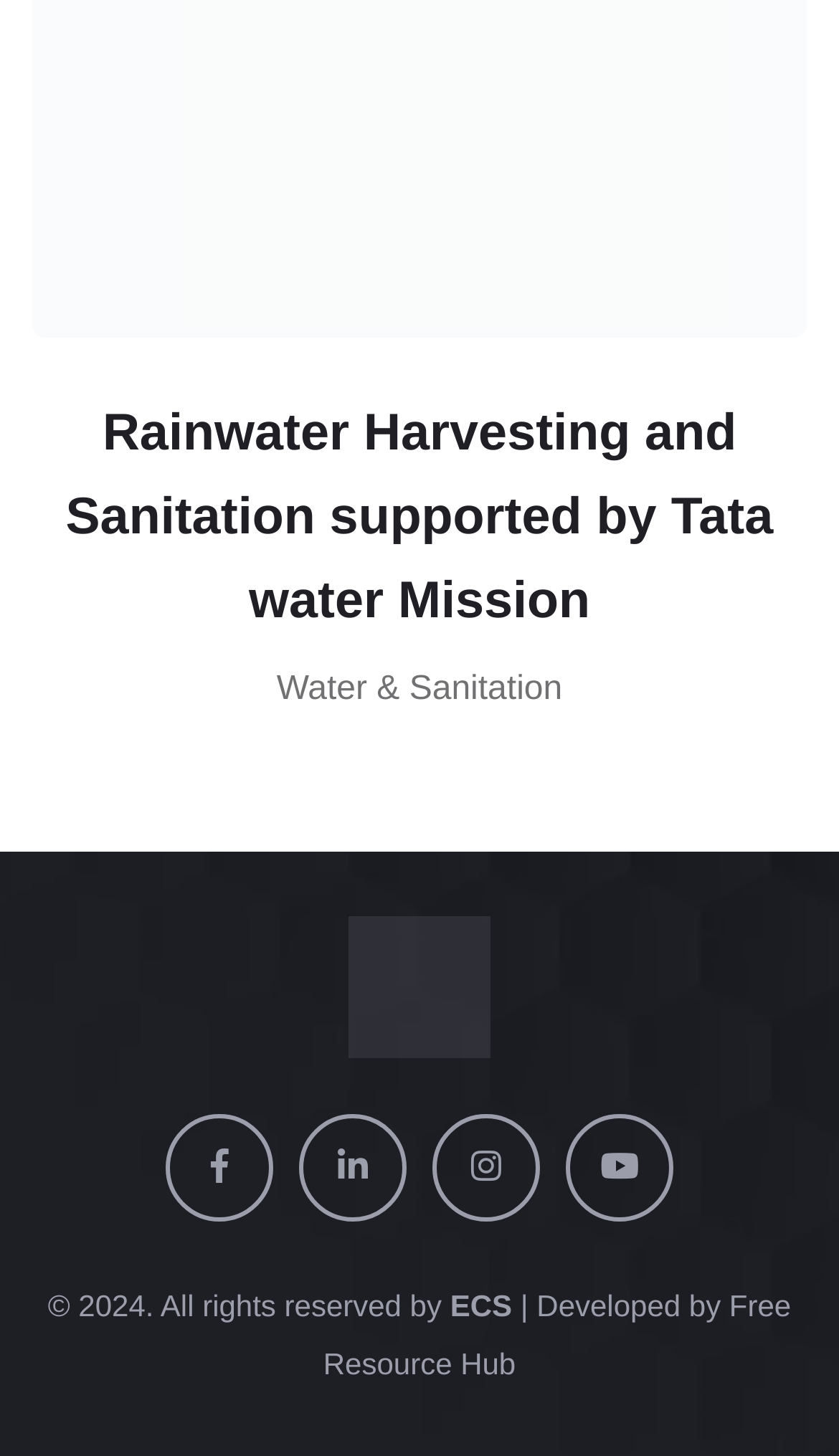What is the organization supporting rainwater harvesting and sanitation? Look at the image and give a one-word or short phrase answer.

Tata water Mission